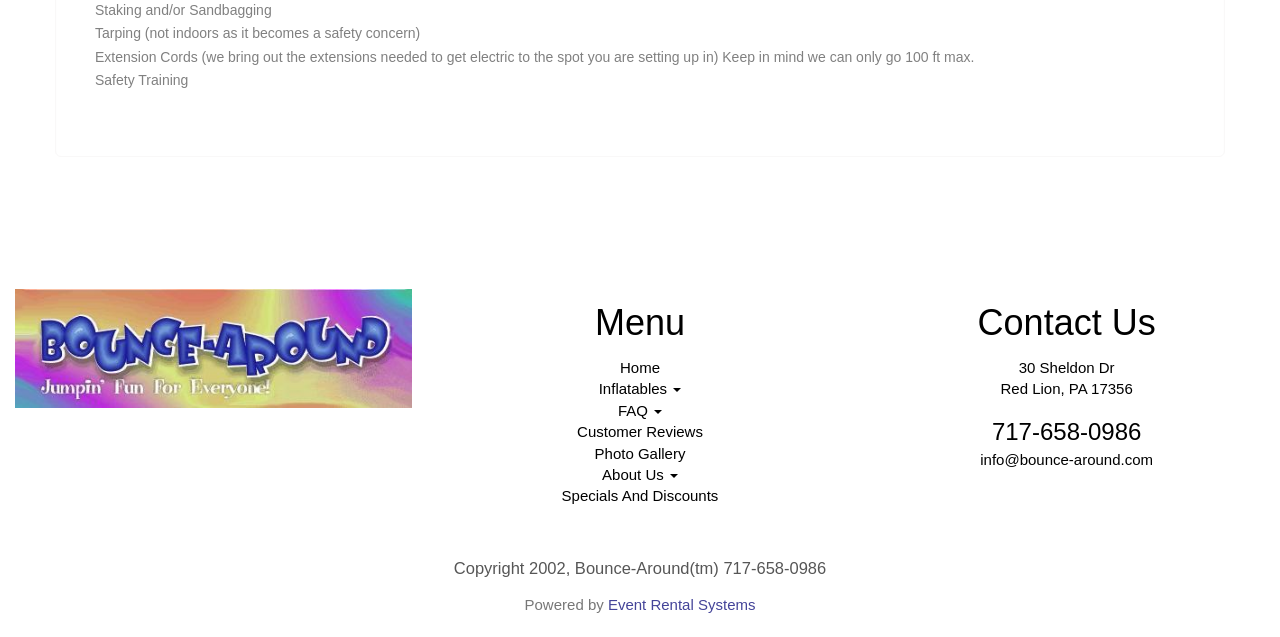Identify the bounding box coordinates of the region that should be clicked to execute the following instruction: "Click the 'Customer Reviews' link".

[0.451, 0.664, 0.549, 0.691]